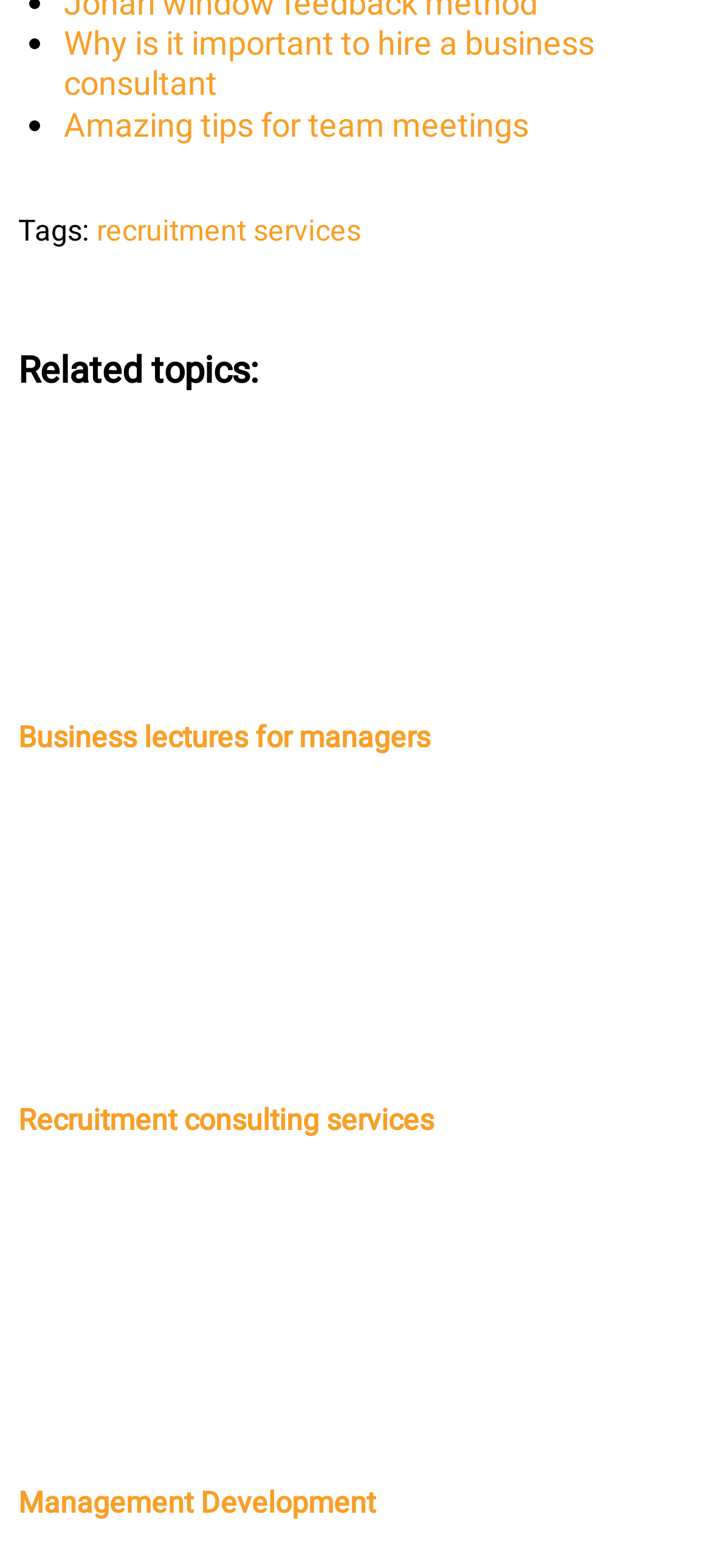What is the purpose of the button with a printer icon?
Kindly give a detailed and elaborate answer to the question.

The button with a printer icon is located at the middle of the webpage with a bounding box of [0.338, 0.183, 0.4, 0.211] and is used for printing the webpage content.